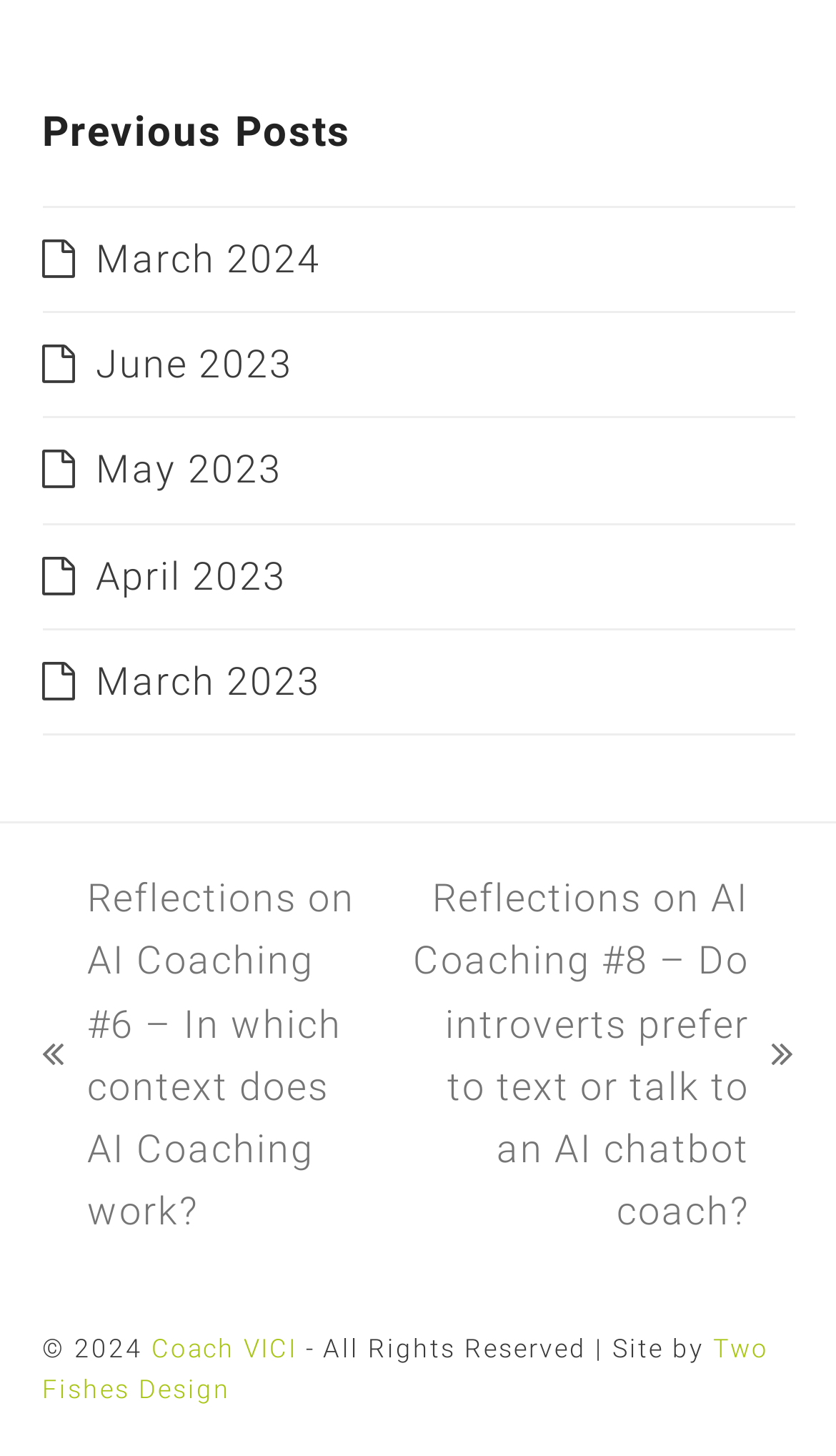What is the name of the coach?
Kindly offer a comprehensive and detailed response to the question.

The coach's name can be found at the bottom of the webpage, where it says 'Coach VICI'. This suggests that the coach's name is VICI, and it might be a personal or professional name.